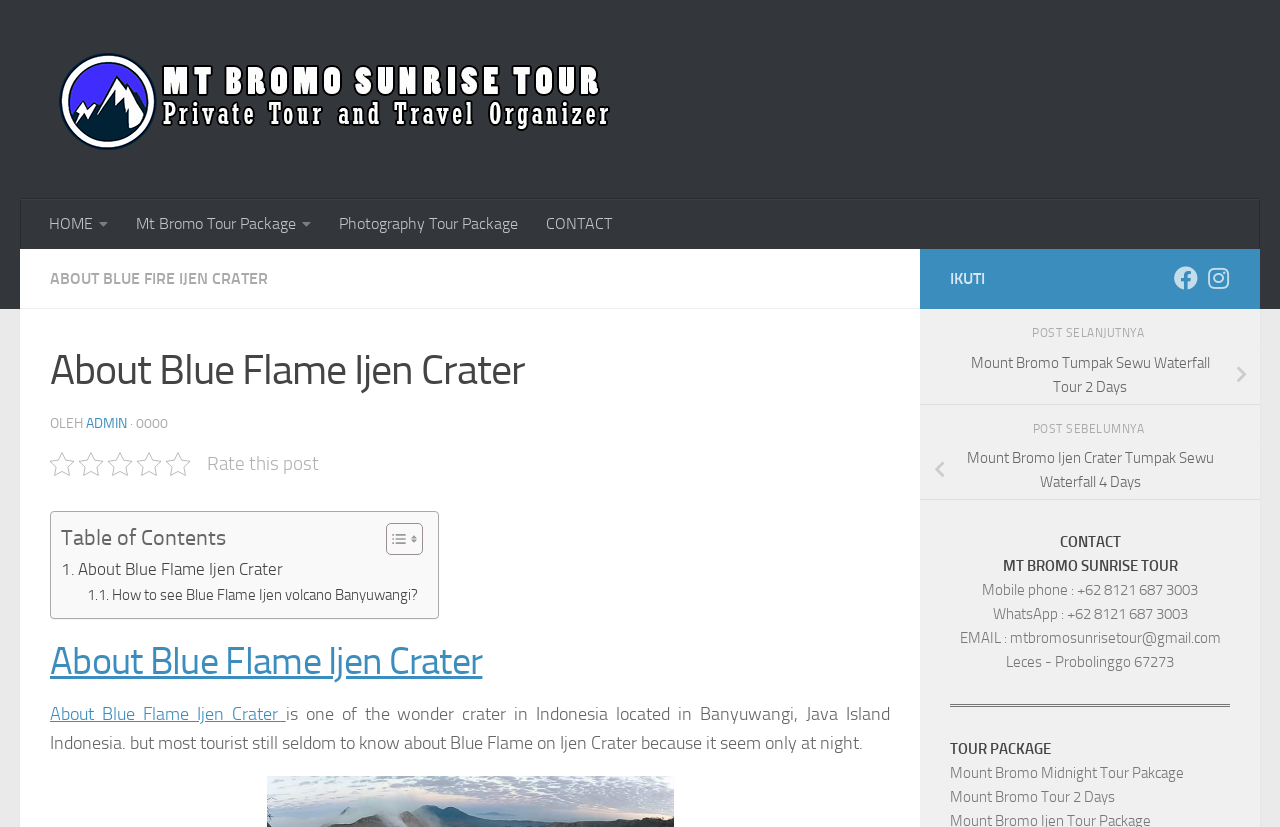Identify the bounding box coordinates for the region of the element that should be clicked to carry out the instruction: "Explore 'TOUR PACKAGE'". The bounding box coordinates should be four float numbers between 0 and 1, i.e., [left, top, right, bottom].

[0.742, 0.891, 0.961, 0.92]